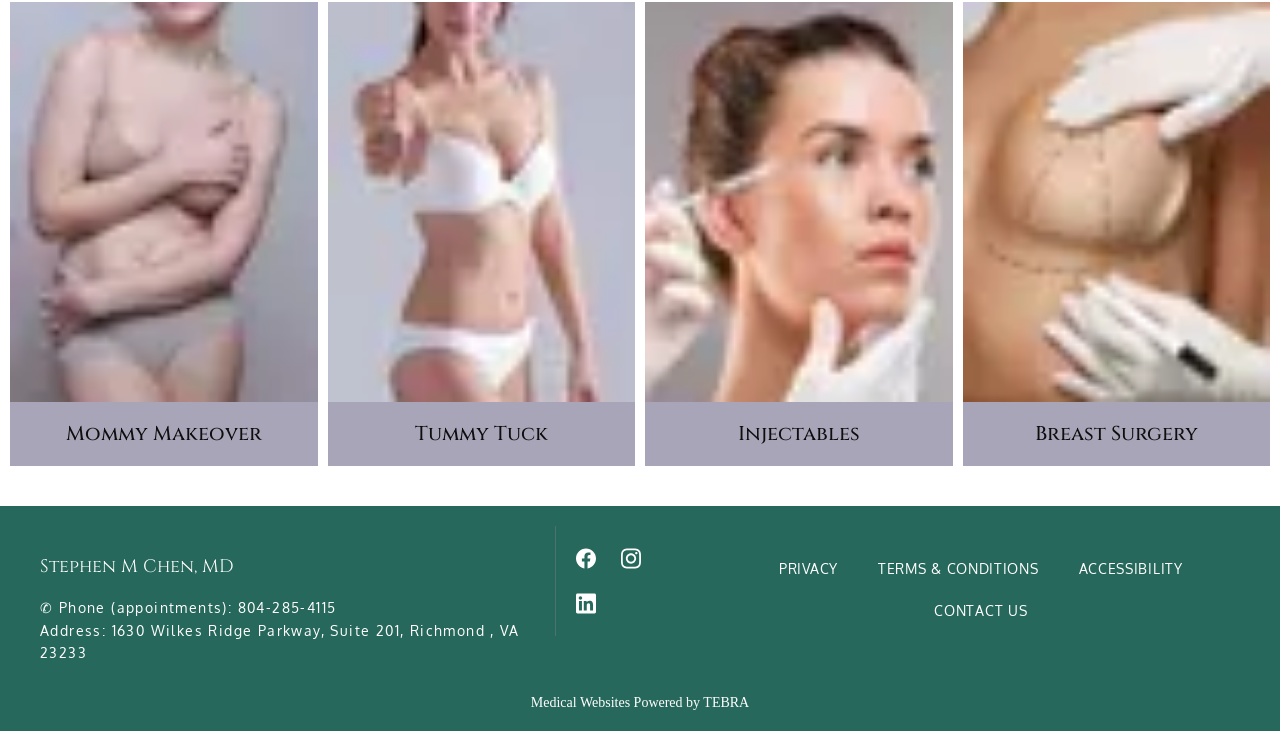Locate the bounding box coordinates of the element I should click to achieve the following instruction: "View Breast Surgery".

[0.752, 0.002, 0.992, 0.55]